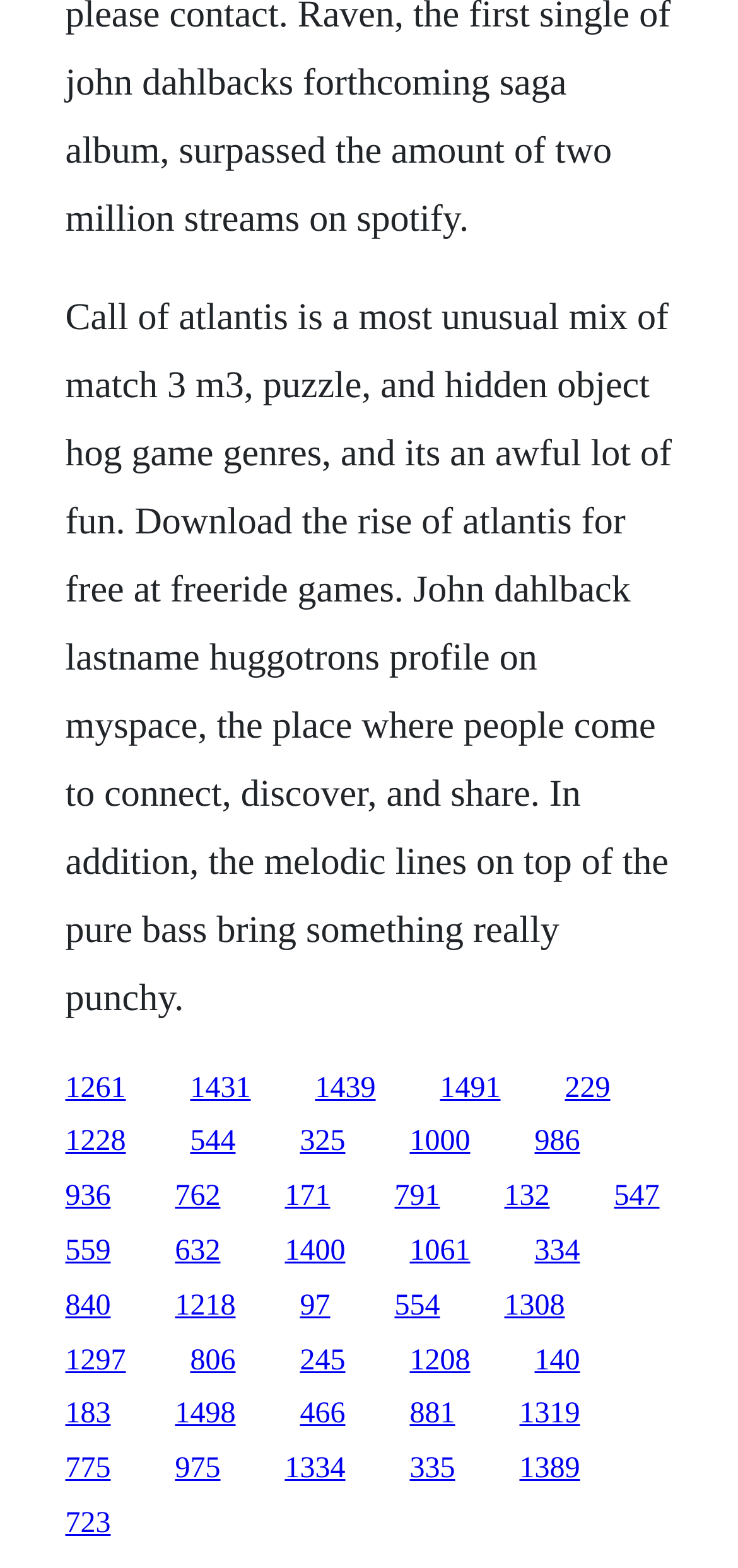Determine the coordinates of the bounding box that should be clicked to complete the instruction: "Visit John Dahlback's profile on Myspace". The coordinates should be represented by four float numbers between 0 and 1: [left, top, right, bottom].

[0.088, 0.189, 0.91, 0.65]